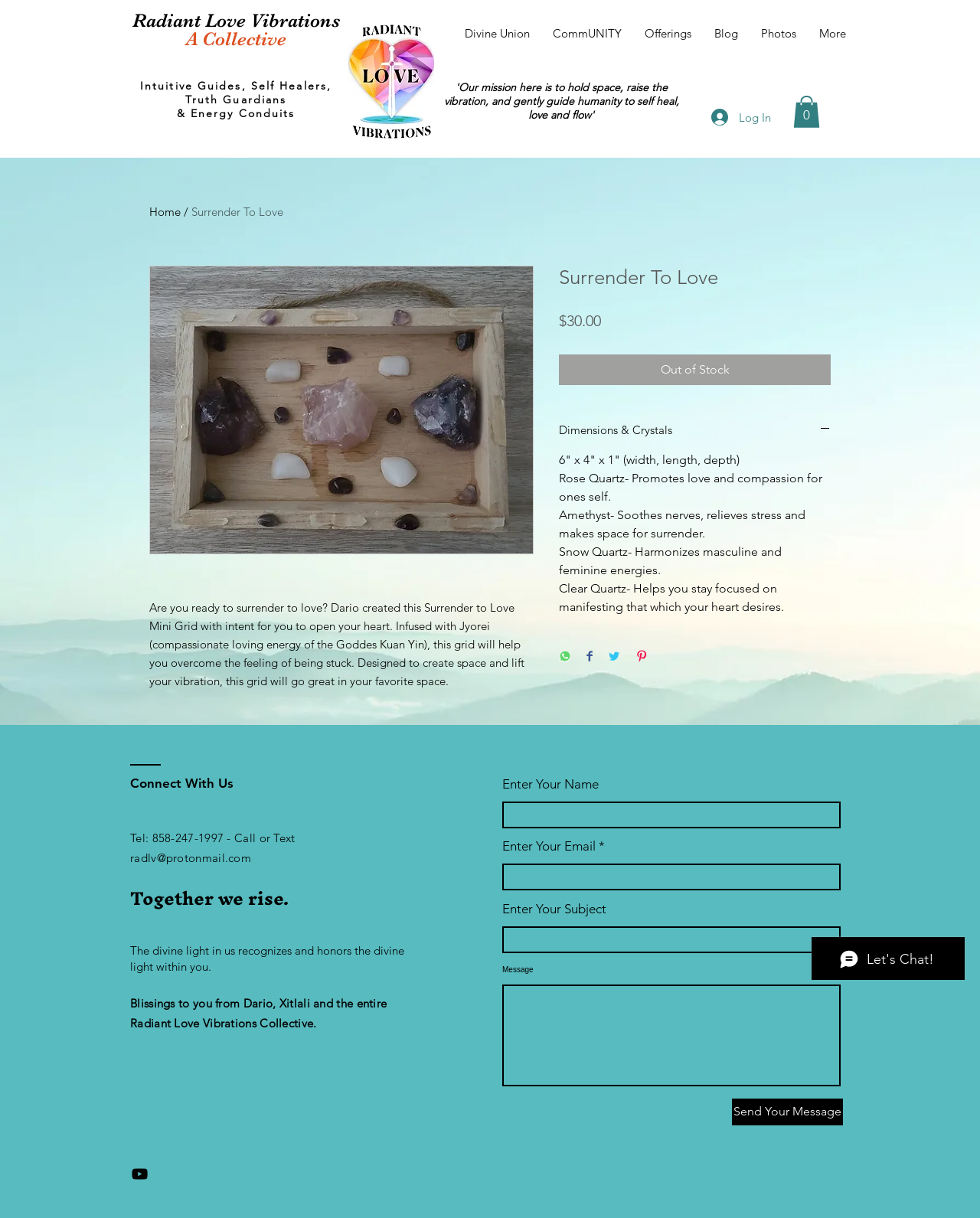What is the name of the grid?
Please respond to the question with a detailed and well-explained answer.

I found the answer by looking at the article section of the webpage, where it says 'Surrender To Love' in a heading element.